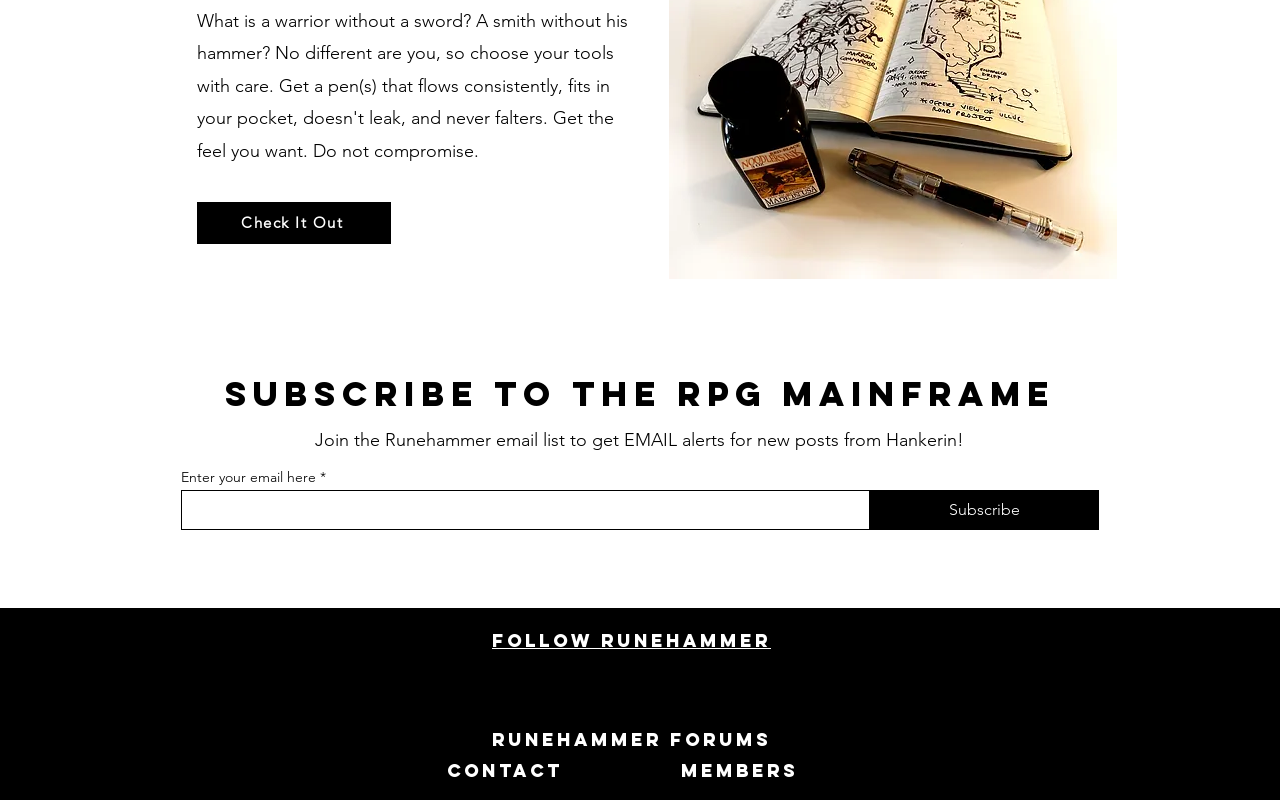What is the link 'Check It Out' for?
Answer the question in as much detail as possible.

The link 'Check It Out' is located at the top of the page, but its purpose is not clear from the context of the webpage. It may lead to a separate webpage or section, but its exact function is unknown.